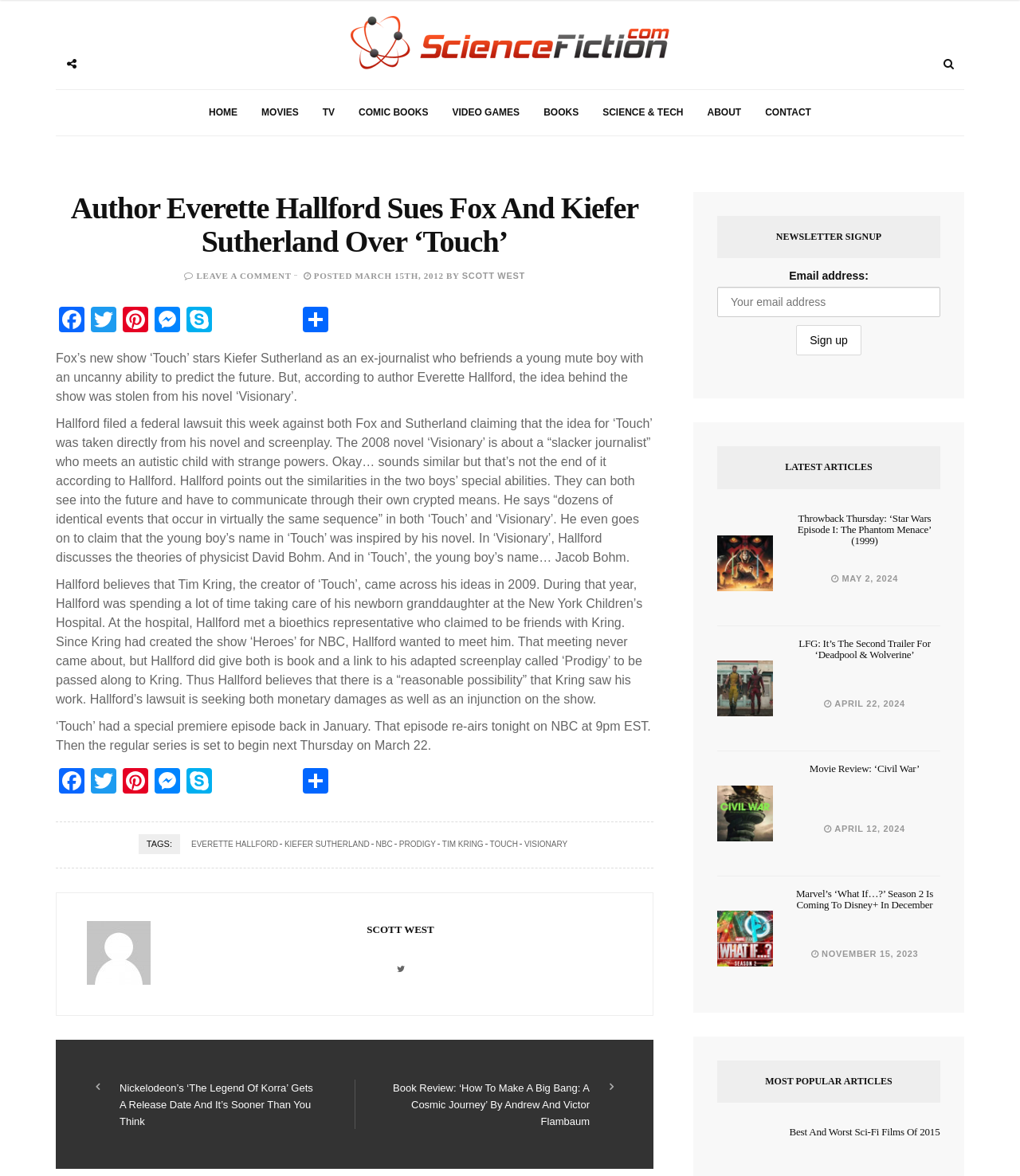Explain the webpage in detail, including its primary components.

This webpage appears to be an article from a science fiction website, specifically discussing a lawsuit filed by author Everette Hallford against Fox and Kiefer Sutherland over the TV show "Touch". The article is divided into several sections, with a prominent heading at the top of the page.

At the top of the page, there is a navigation menu with links to various sections of the website, including "HOME", "MOVIES", "TV", "COMIC BOOKS", and more. Below this menu, there is a search box and a link to the website's logo.

The main article is divided into several paragraphs, with a heading that summarizes the content. The article discusses Hallford's lawsuit, which claims that the idea for "Touch" was stolen from his novel "Visionary". The article provides details about the similarities between the two stories and quotes from Hallford's lawsuit.

To the right of the article, there is a sidebar with links to social media platforms, including Facebook, Twitter, and Pinterest. There are also links to related articles and a newsletter signup form.

Below the main article, there are several sections featuring links to other articles on the website, including "LATEST ARTICLES", "MOST POPULAR ARTICLES", and "Throwback Thursday". Each section features a heading and a list of links to articles, with a brief summary of each article.

There are also several images on the page, including a logo for the website and images accompanying the articles in the sidebar. Overall, the webpage has a clean and organized layout, making it easy to navigate and read.